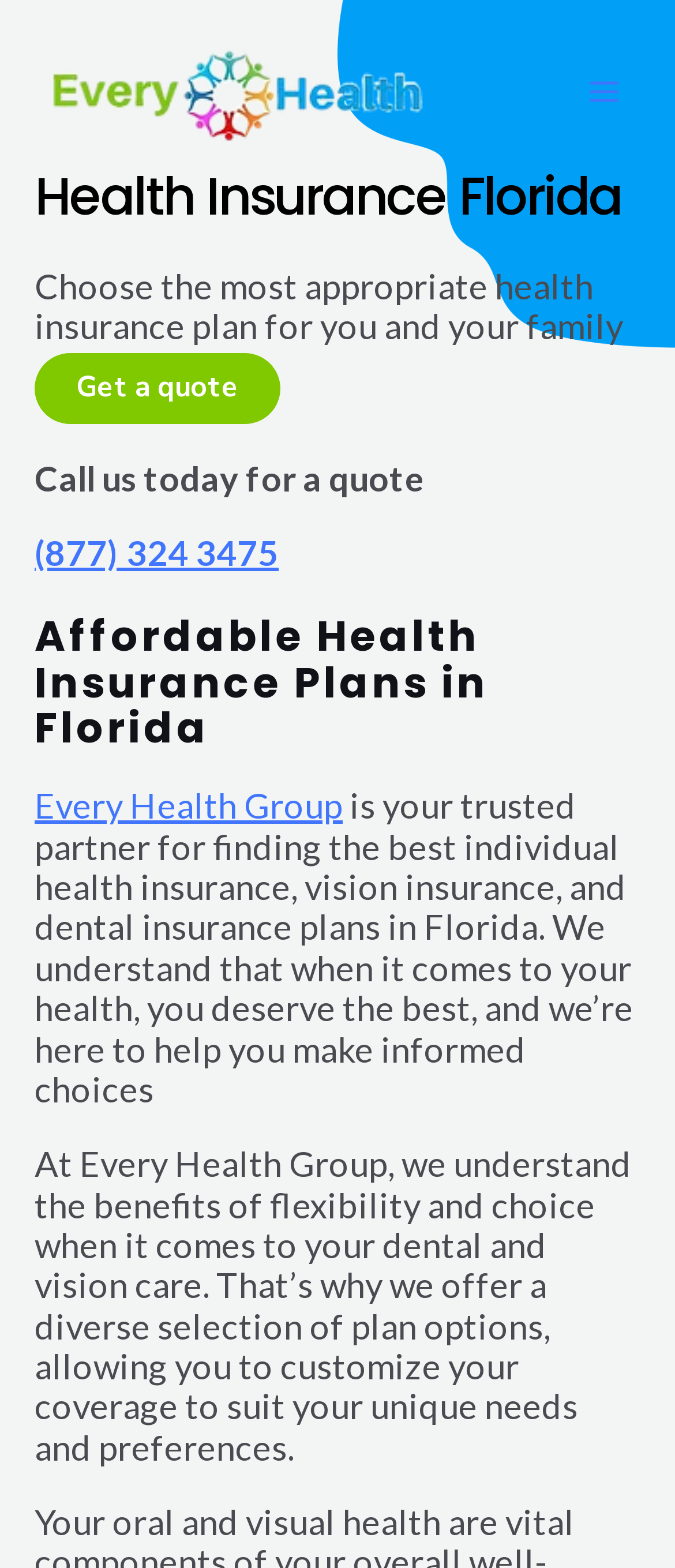What is the company name?
Please analyze the image and answer the question with as much detail as possible.

The company name can be found in the top-left corner of the webpage, where the logo is located. The image element with the text 'Every Health Group' is the company logo, and the link element with the same text is also present, indicating that it is the company name.